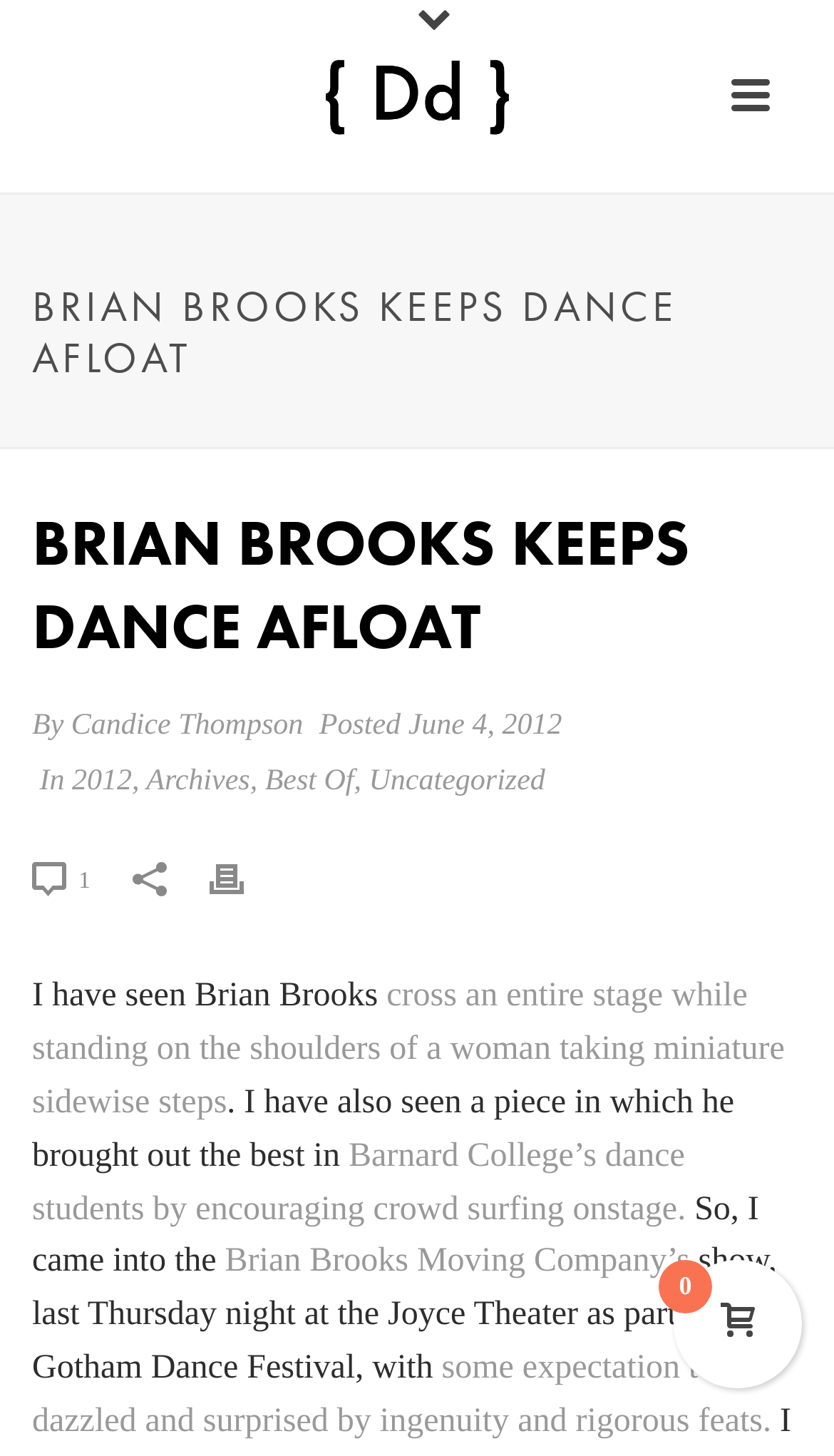Please determine the bounding box coordinates of the element's region to click in order to carry out the following instruction: "Click the link to Archives". The coordinates should be four float numbers between 0 and 1, i.e., [left, top, right, bottom].

[0.175, 0.526, 0.3, 0.548]